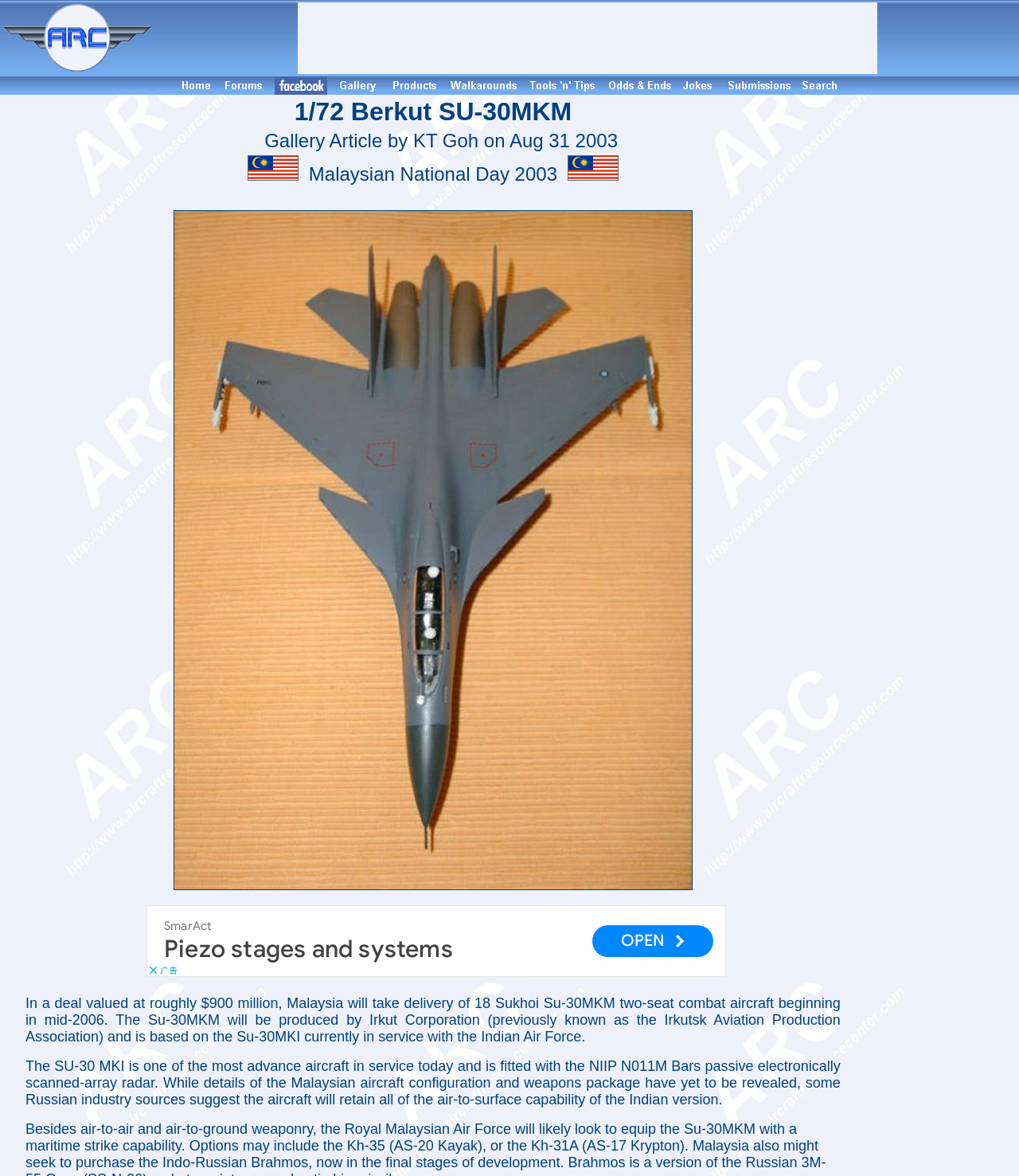Describe the webpage meticulously, covering all significant aspects.

This webpage is about a 1/72 scale model of a Berkut SU-30MKM, created by KT Goh. At the top, there is an advertisement section that spans the entire width of the page. Below it, there is a row of small images, each with a corresponding link, arranged horizontally across the page. These images are likely thumbnails of other models or related content.

To the right of the thumbnails, there is a section with a title "1/72 Berkut SU-30MKM" and a subtitle "Gallery Article by KT Goh on Aug 31 2003". Below this section, there is a brief description of the model, which mentions Malaysian National Day 2003. This section also contains two small images, likely related to the model or the event.

The main content of the page is a large image of the model, which takes up most of the page's width and height. At the bottom of the page, there are two more sections, each containing a single row of empty cells, likely used for layout purposes.

Overall, the webpage is dedicated to showcasing the 1/72 Berkut SU-30MKM model, with a focus on its details and a brief description of its context.